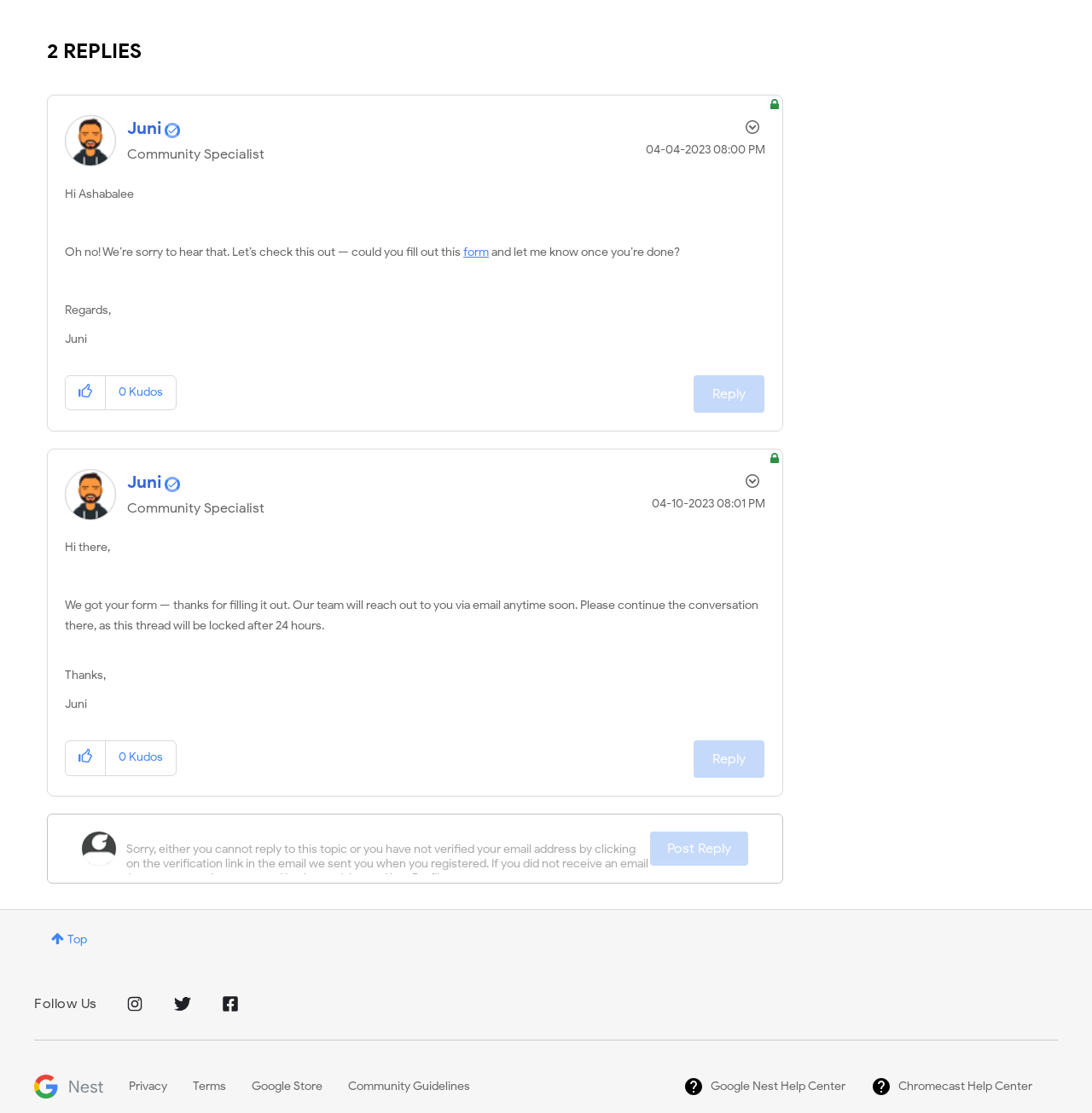Look at the image and write a detailed answer to the question: 
What is the purpose of the form mentioned in the conversation?

According to the conversation, Juni asked Ashabalee to fill out a form to check on an issue, implying that the form is used to gather information or report a problem.